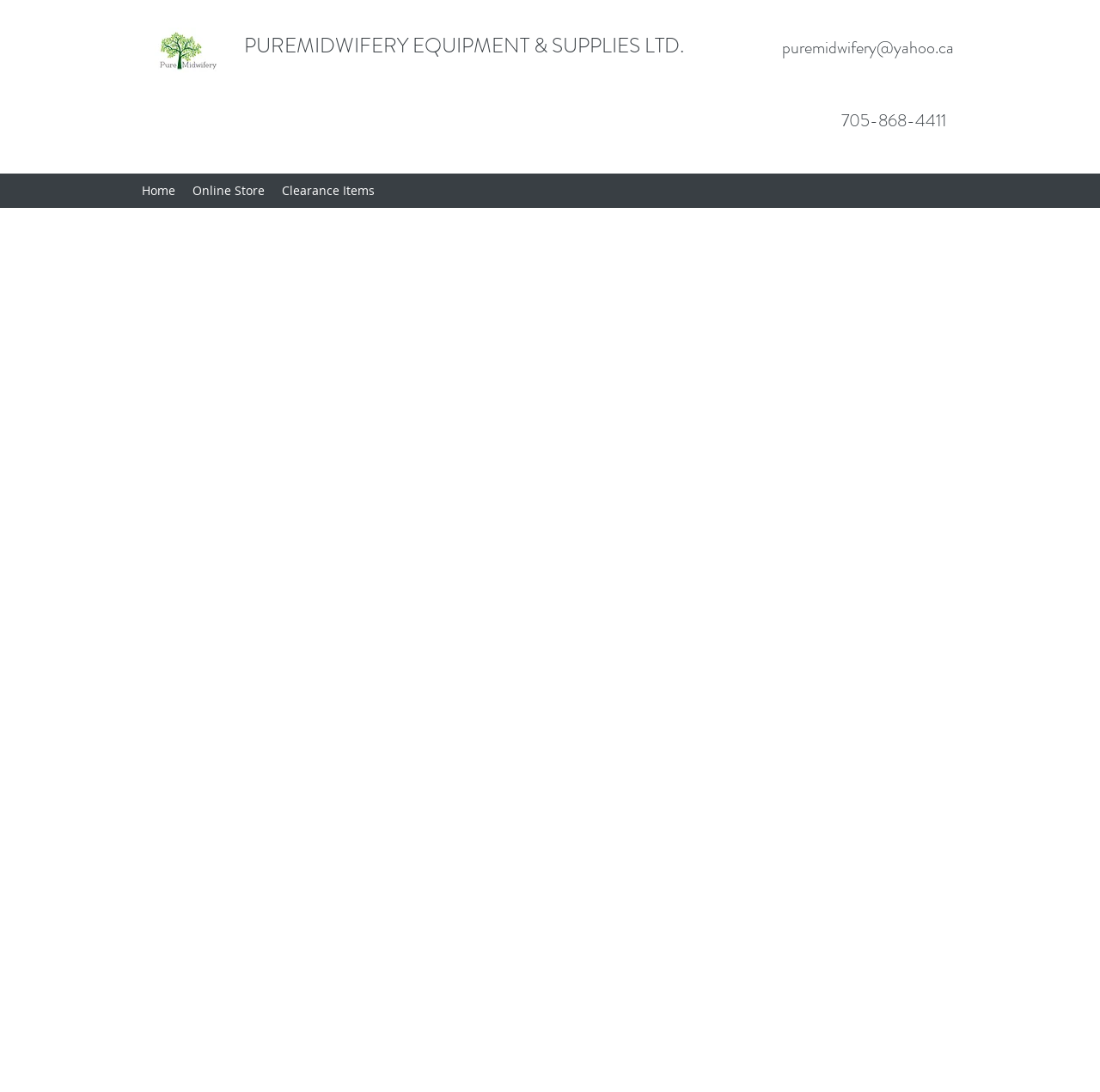What is the purpose of the iframe?
Craft a detailed and extensive response to the question.

I found the purpose of the iframe by looking at the iframe element with the description 'Site Search' which is located at the top right of the webpage.